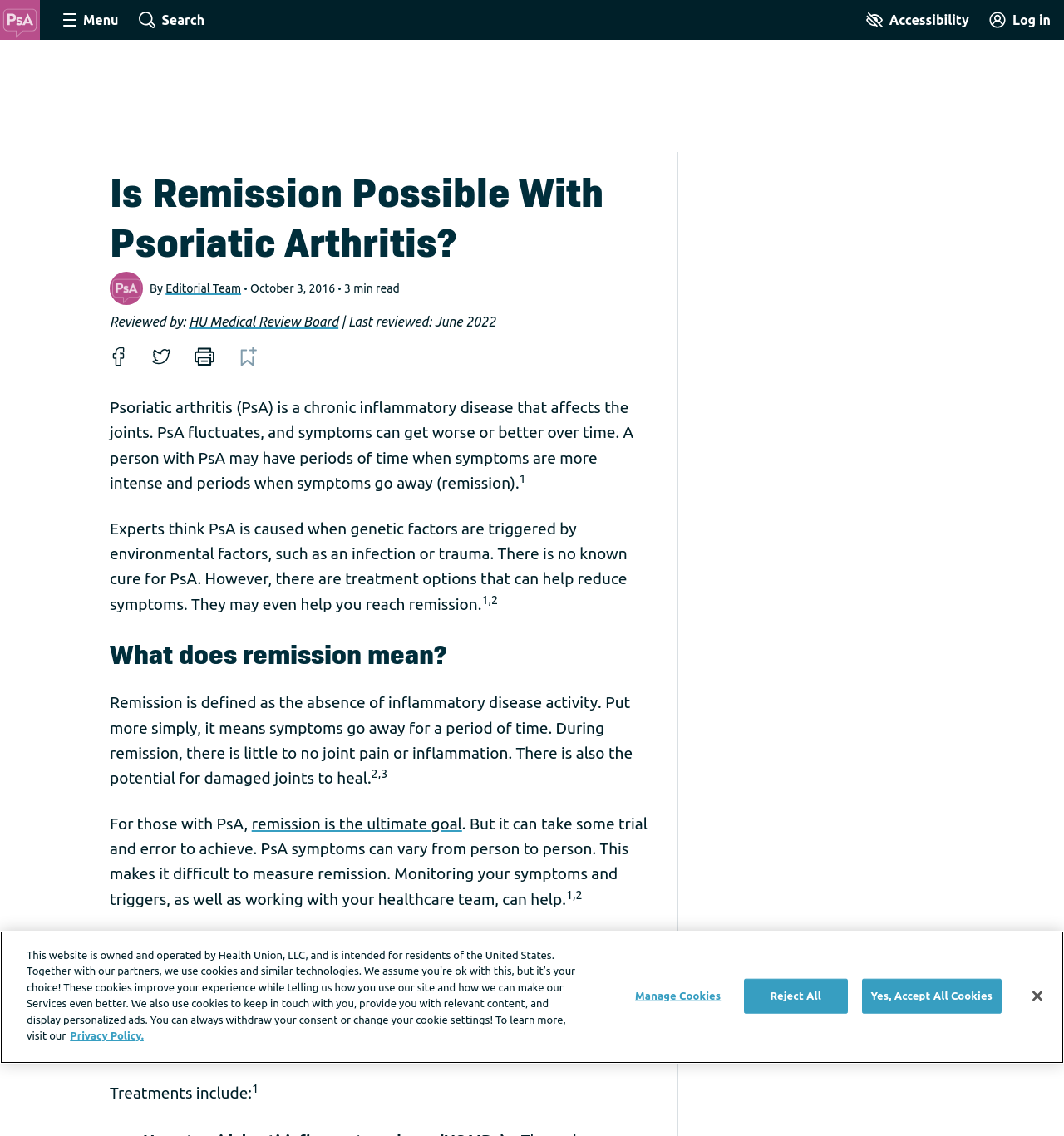Please determine and provide the text content of the webpage's heading.

Is Remission Possible With Psoriatic Arthritis?